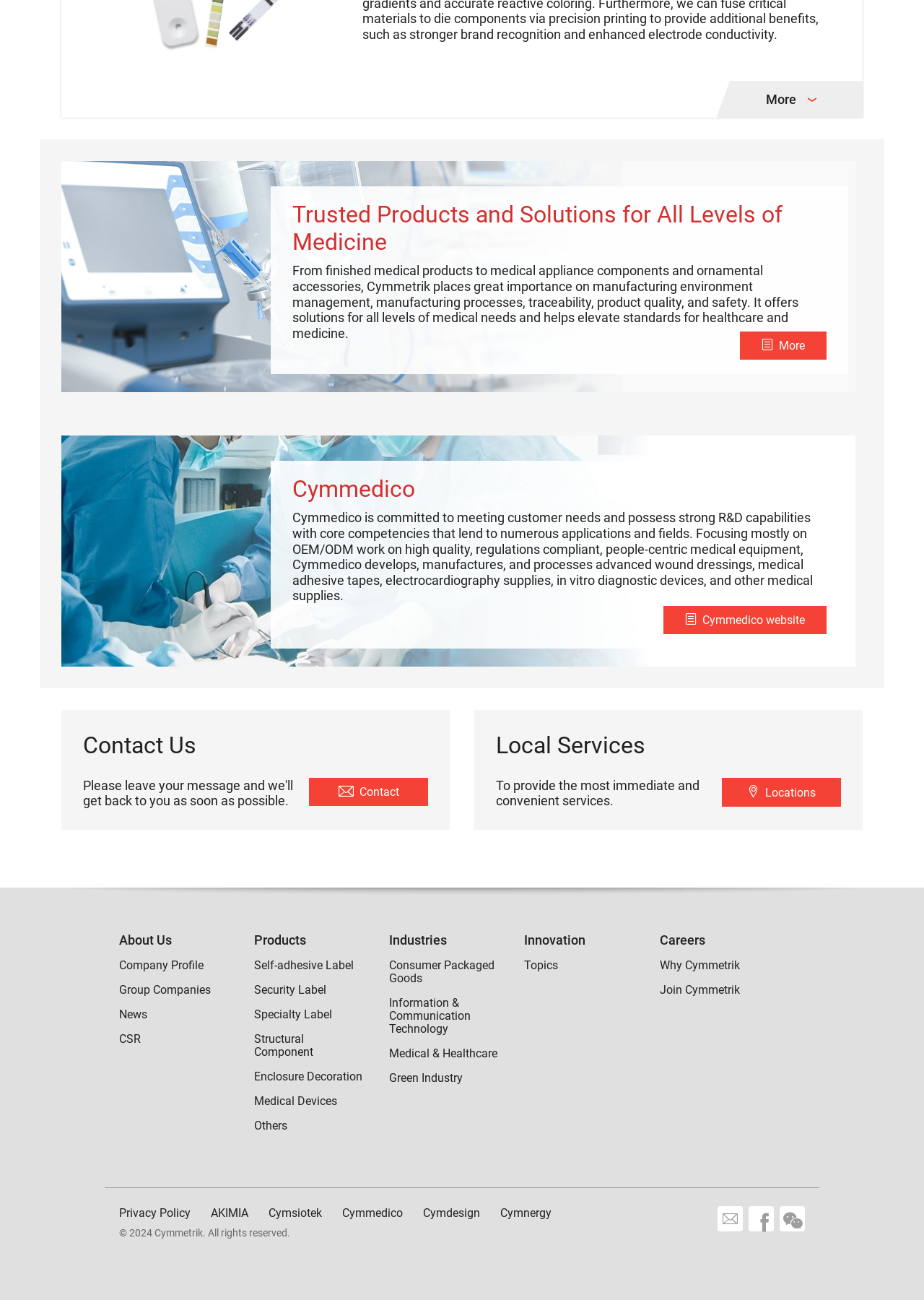Given the element description Information & Communication Technology, identify the bounding box coordinates for the UI element on the webpage screenshot. The format should be (top-left x, top-left y, bottom-right x, bottom-right y), with values between 0 and 1.

[0.421, 0.766, 0.51, 0.796]